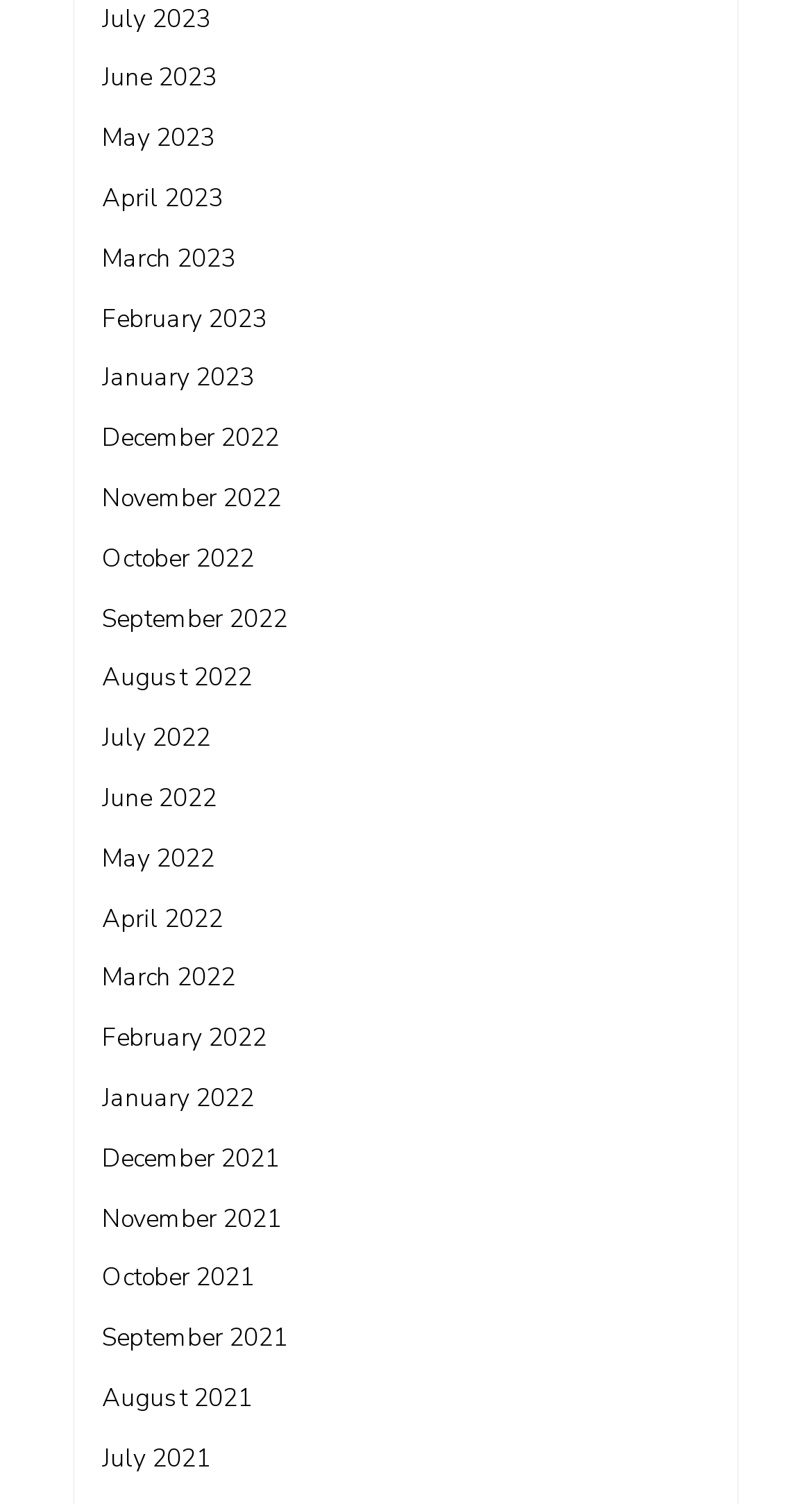Determine the bounding box coordinates of the target area to click to execute the following instruction: "browse August 2021."

[0.126, 0.918, 0.31, 0.94]